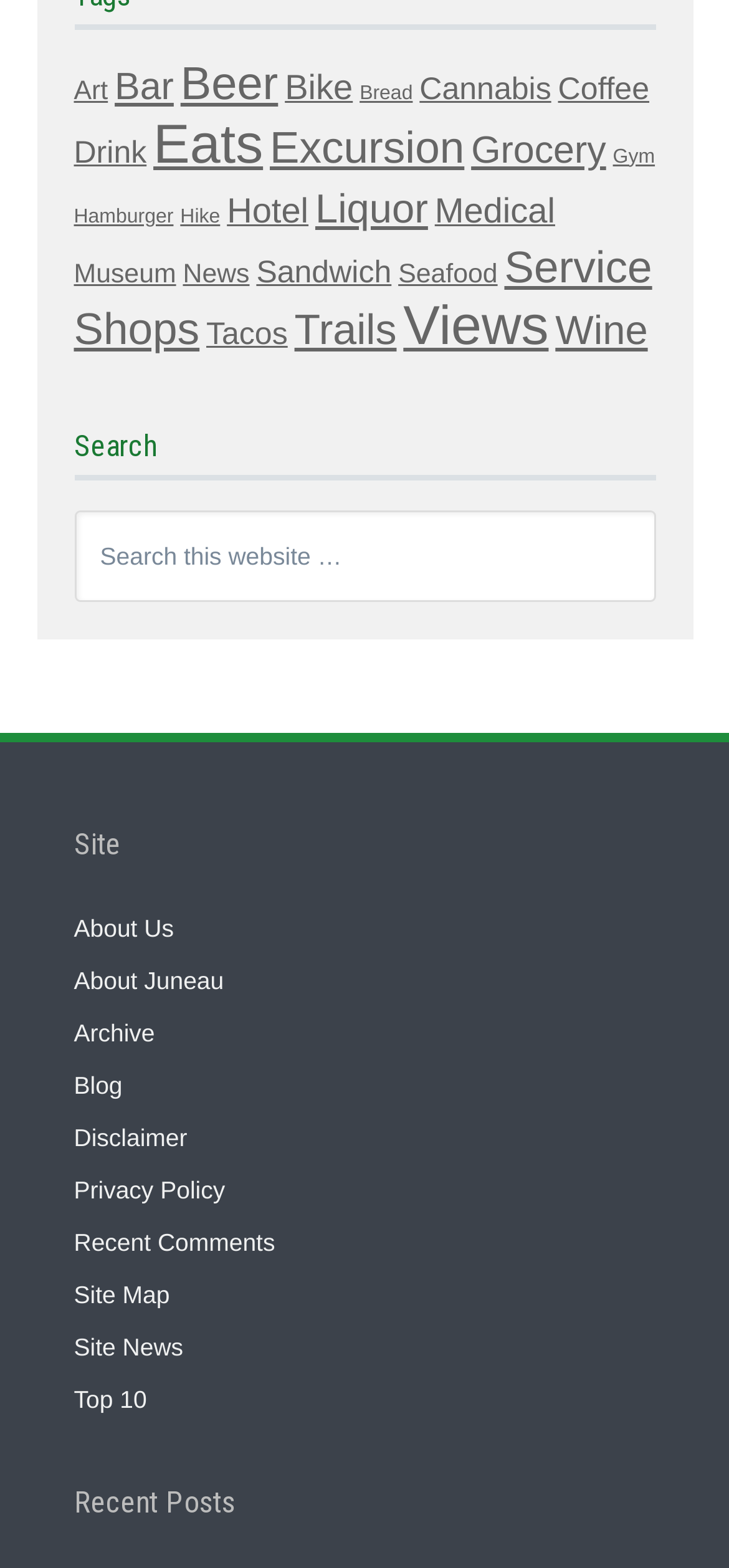Using the webpage screenshot, find the UI element described by next. Provide the bounding box coordinates in the format (top-left x, top-left y, bottom-right x, bottom-right y), ensuring all values are floating point numbers between 0 and 1.

None